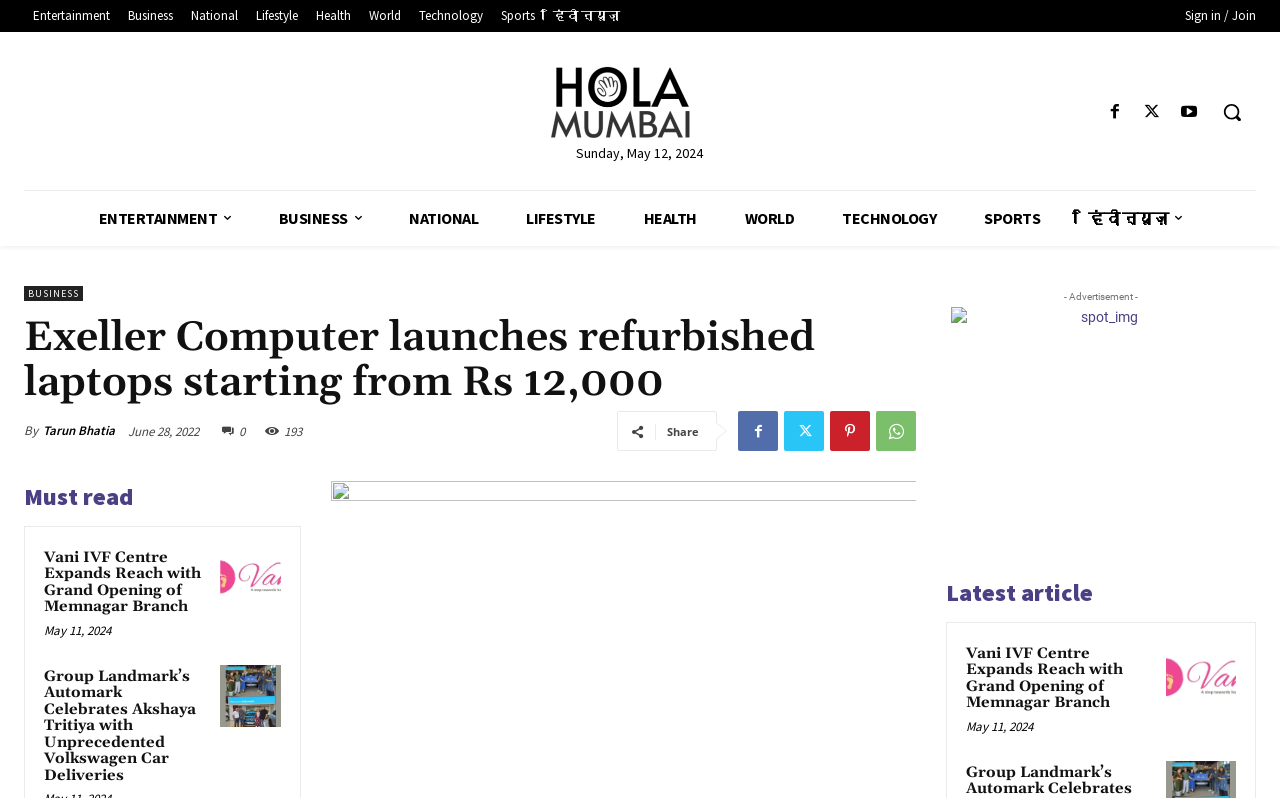What is the date displayed on the webpage?
Ensure your answer is thorough and detailed.

The date is displayed on the webpage as 'Sunday, May 12, 2024' which is located at the top of the webpage, indicating the current date.